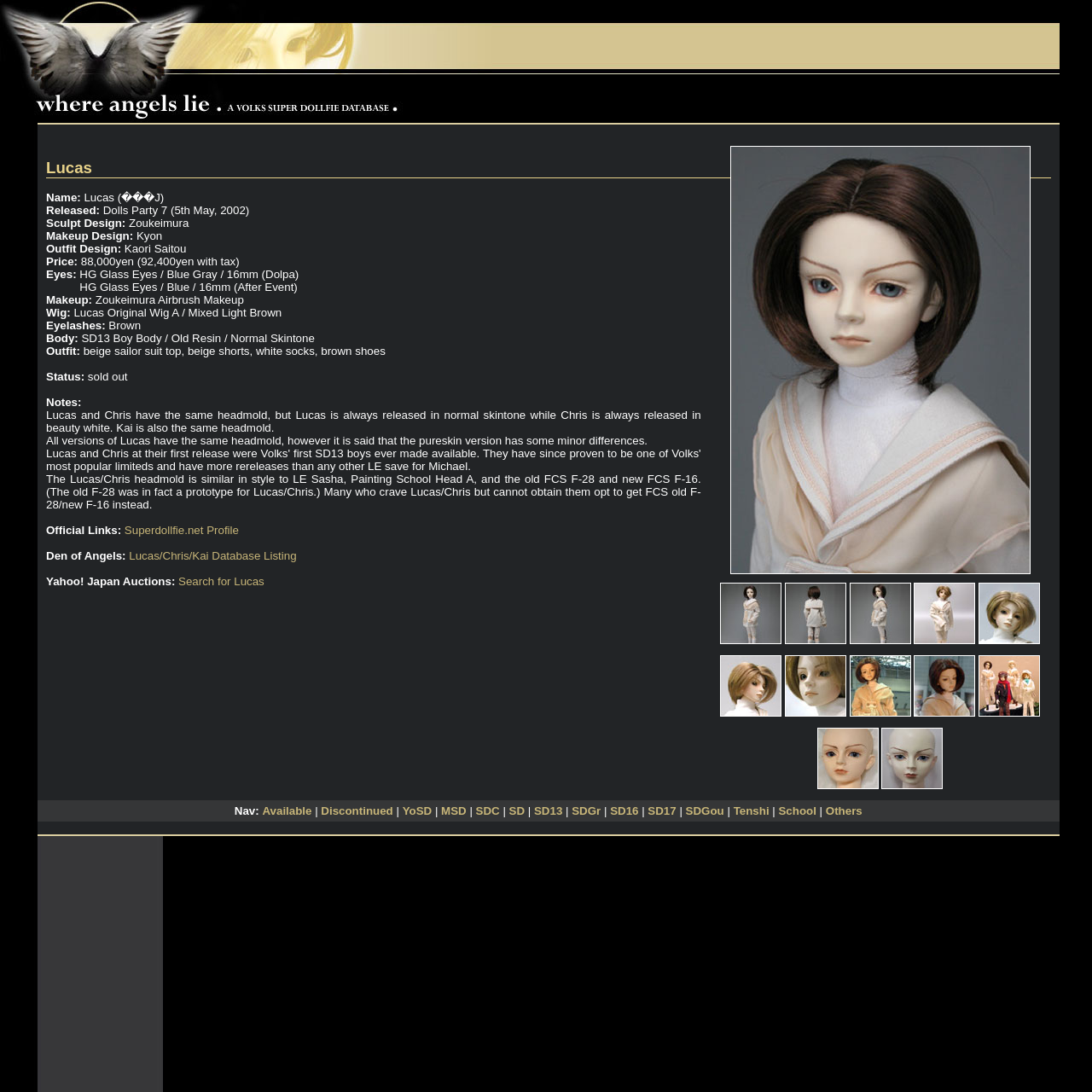Locate the coordinates of the bounding box for the clickable region that fulfills this instruction: "Read Willie Dixon's story".

None